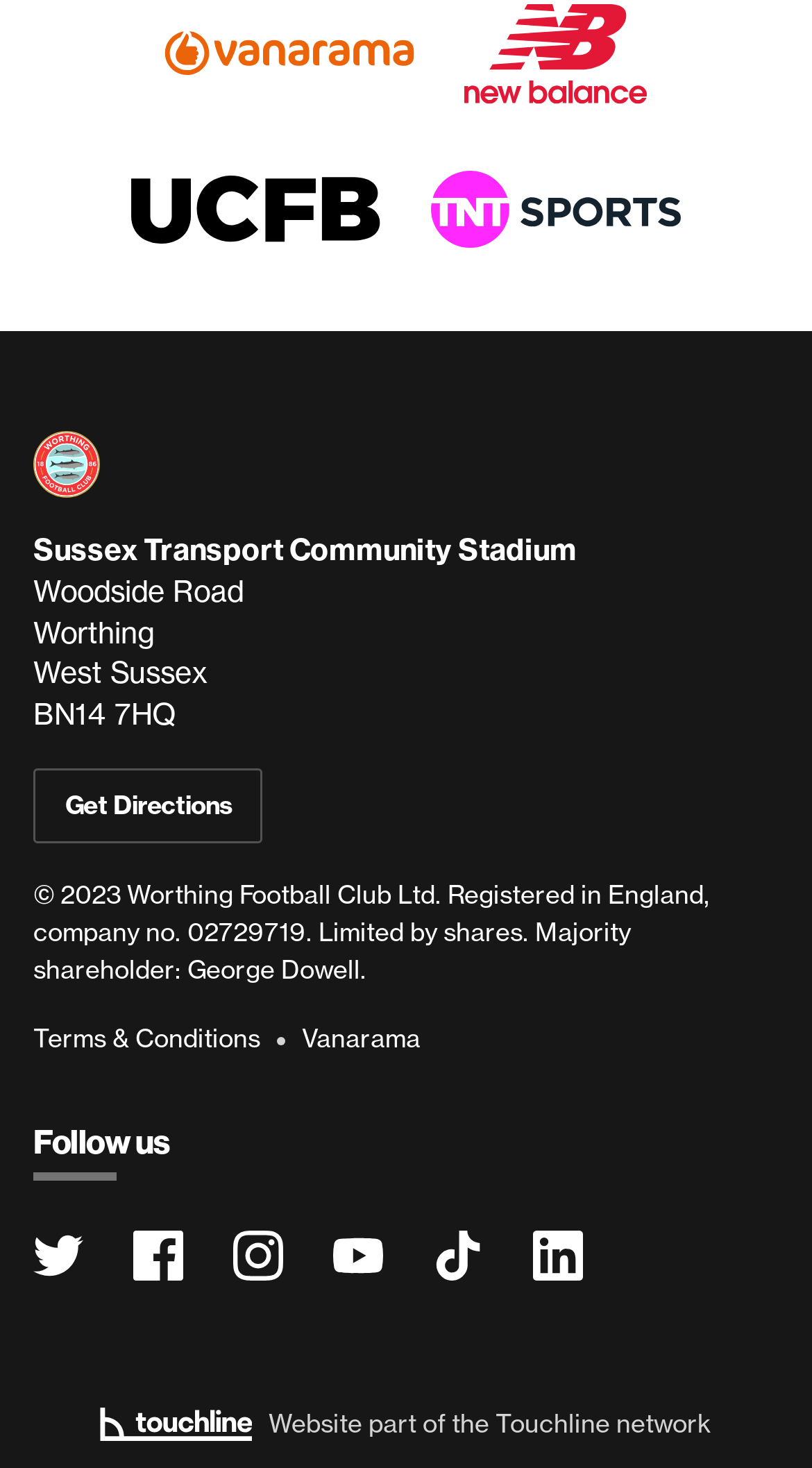Use a single word or phrase to respond to the question:
What is the county where the stadium is located?

West Sussex